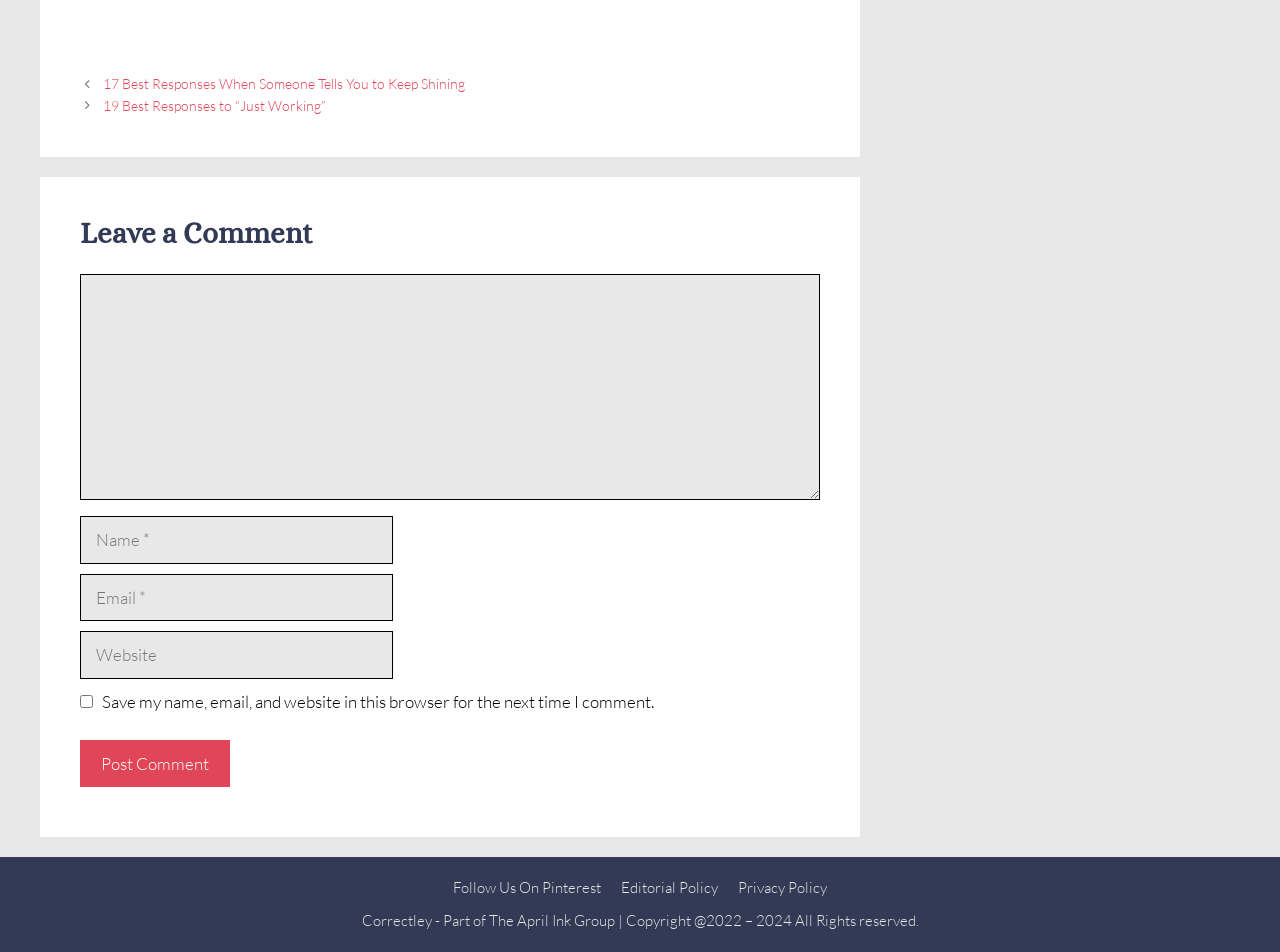Respond with a single word or phrase:
What is the label of the first textbox?

Comment